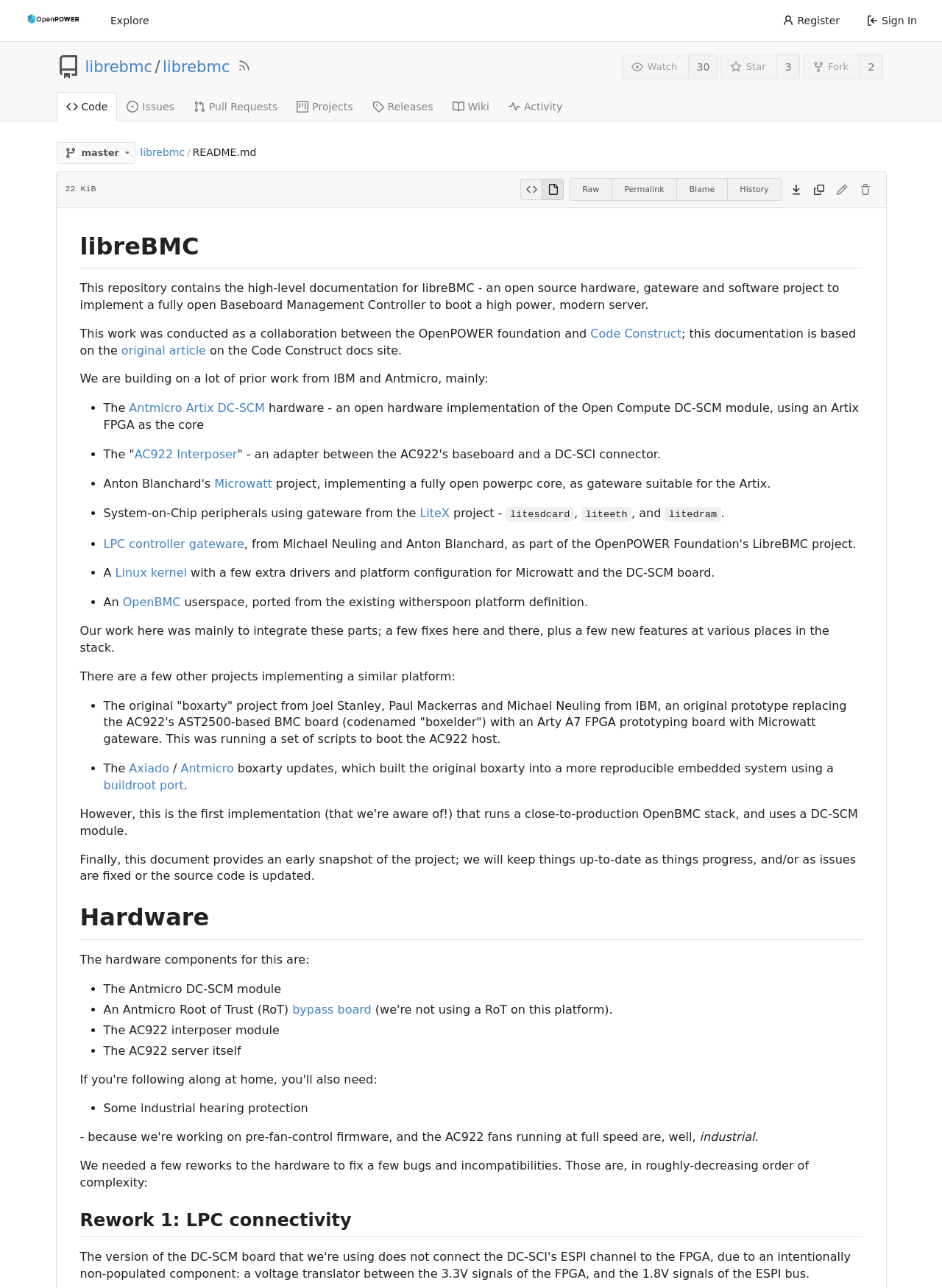What is the name of the repository?
Please provide an in-depth and detailed response to the question.

The name of the repository can be found in the heading 'librebmc / librebmc RSS Feed' and also in the link 'librebmc' which is a part of the navigation bar.